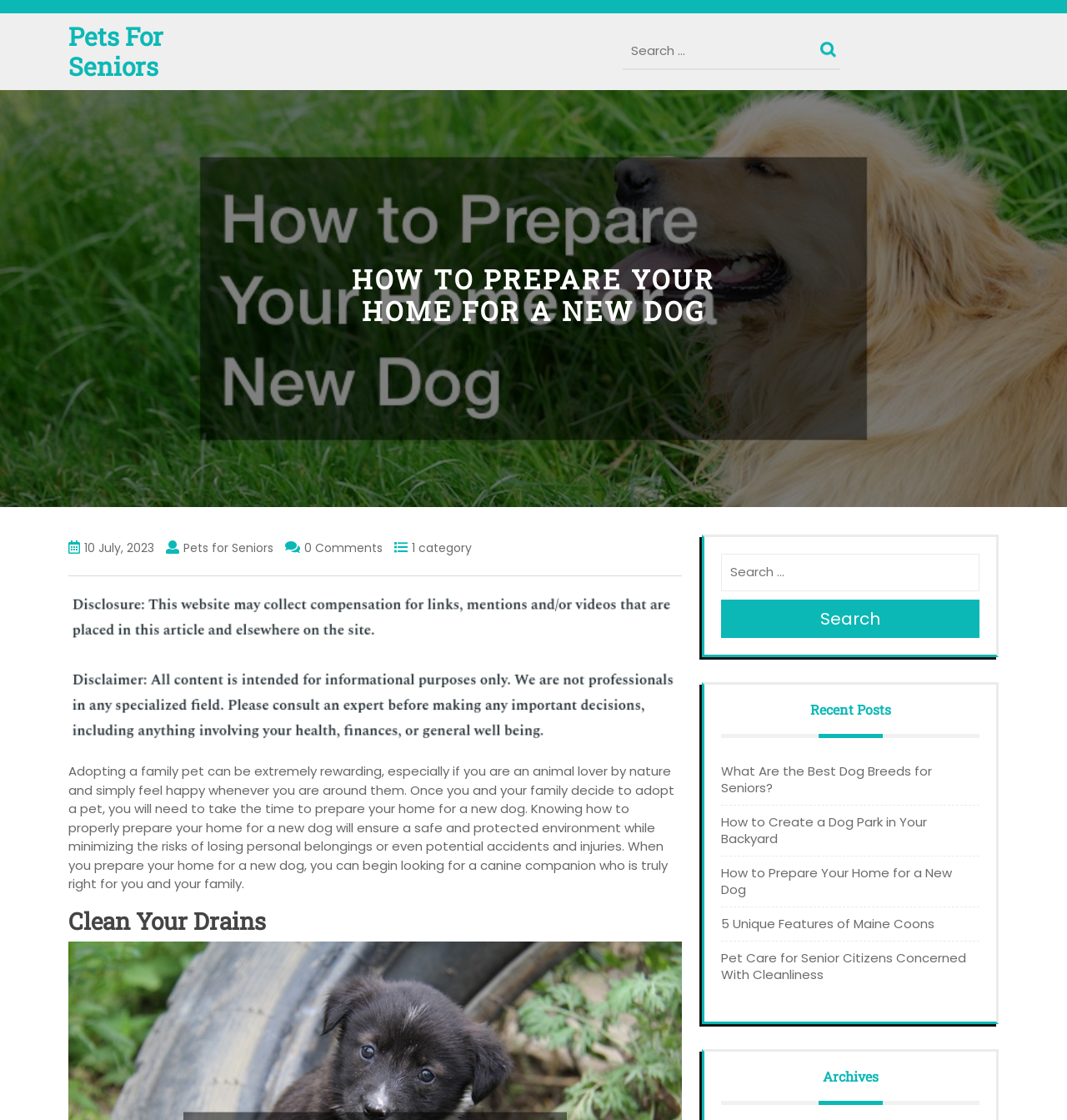Generate a detailed explanation of the webpage's features and information.

The webpage is about preparing your home for a new dog, specifically targeting seniors. At the top, there is a heading "Pets For Seniors" with a link to the same title. Next to it, there is a search box with a "Search" button. 

Below the search box, there is a main heading "HOW TO PREPARE YOUR HOME FOR A NEW DOG" with some metadata, including the date "10 July, 2023", the author "Pets for Seniors", the number of comments "0 Comments", and the category "1 category". 

Underneath the metadata, there is a horizontal separator, followed by an image. Below the image, there is a paragraph of text that explains the importance of preparing your home for a new dog, ensuring a safe and protected environment for both the dog and the family.

The webpage then lists several subheadings, including "Clean Your Drains", "Recent Posts", and "Archives". The "Recent Posts" section contains five links to other articles, including "What Are the Best Dog Breeds for Seniors?", "How to Create a Dog Park in Your Backyard", and "Pet Care for Senior Citizens Concerned With Cleanliness".